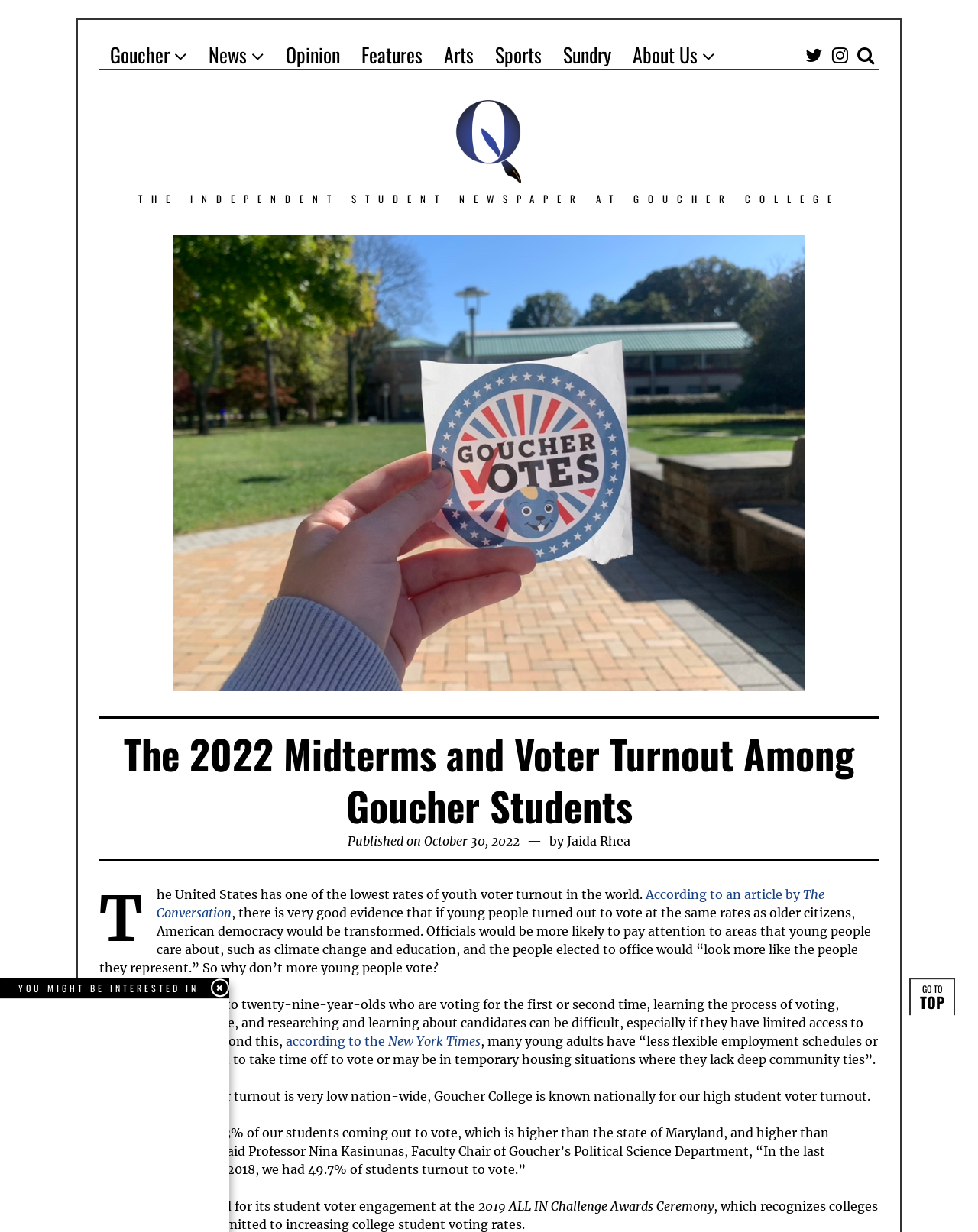Please find the bounding box coordinates of the element that you should click to achieve the following instruction: "Click on the Goucher link". The coordinates should be presented as four float numbers between 0 and 1: [left, top, right, bottom].

[0.102, 0.032, 0.202, 0.057]